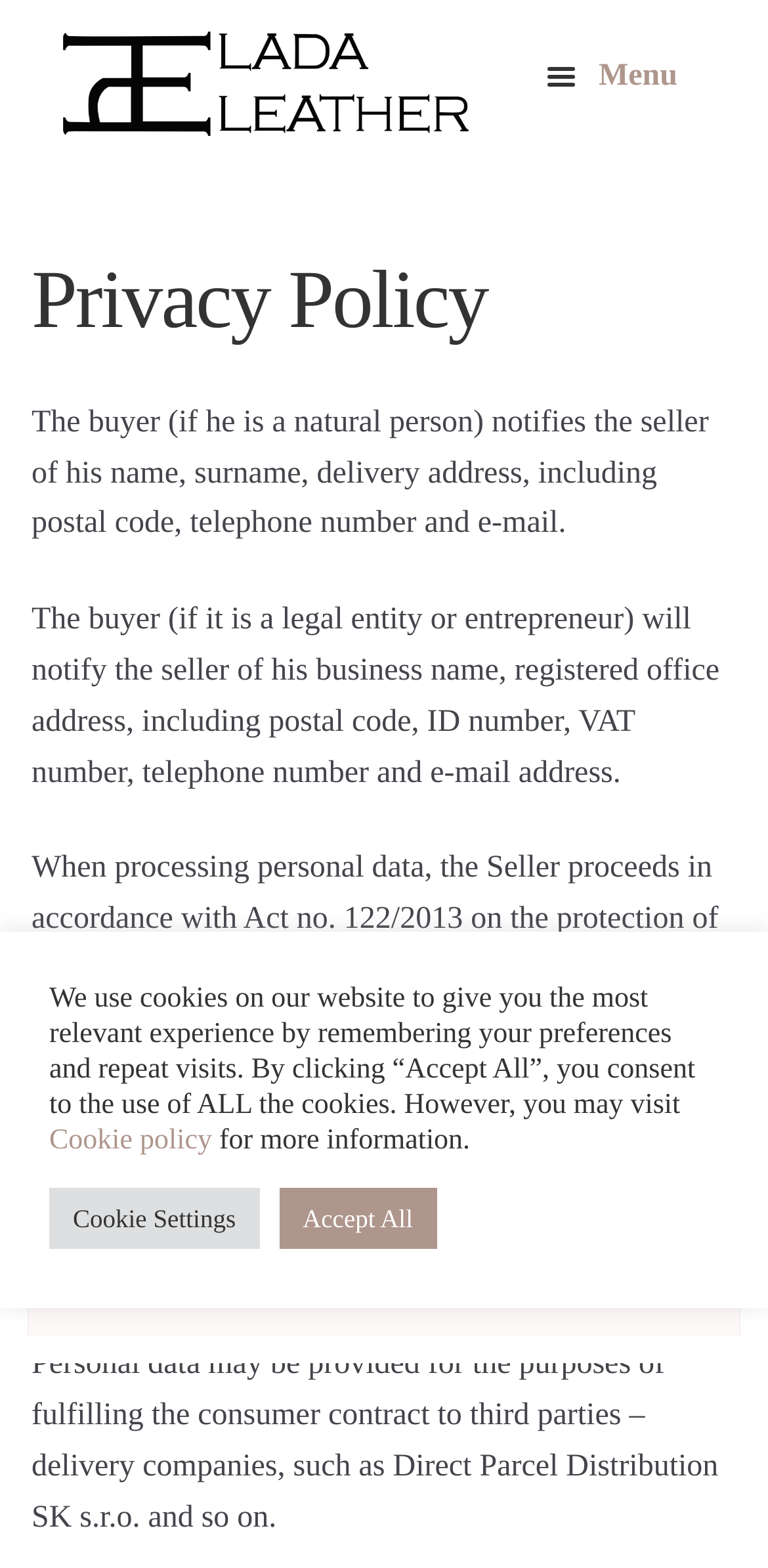What is the purpose of processing personal data?
Answer with a single word or short phrase according to what you see in the image.

To fulfill a consumer contract